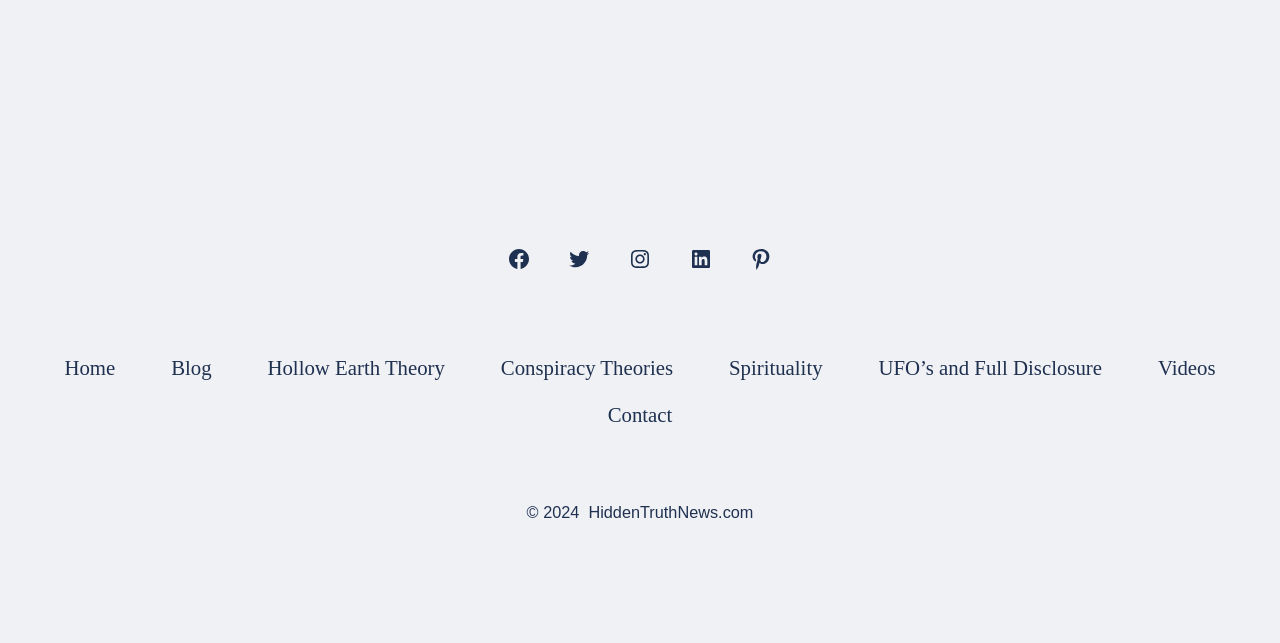Please provide a one-word or short phrase answer to the question:
What is the name of the website?

HiddenTruthNews.com